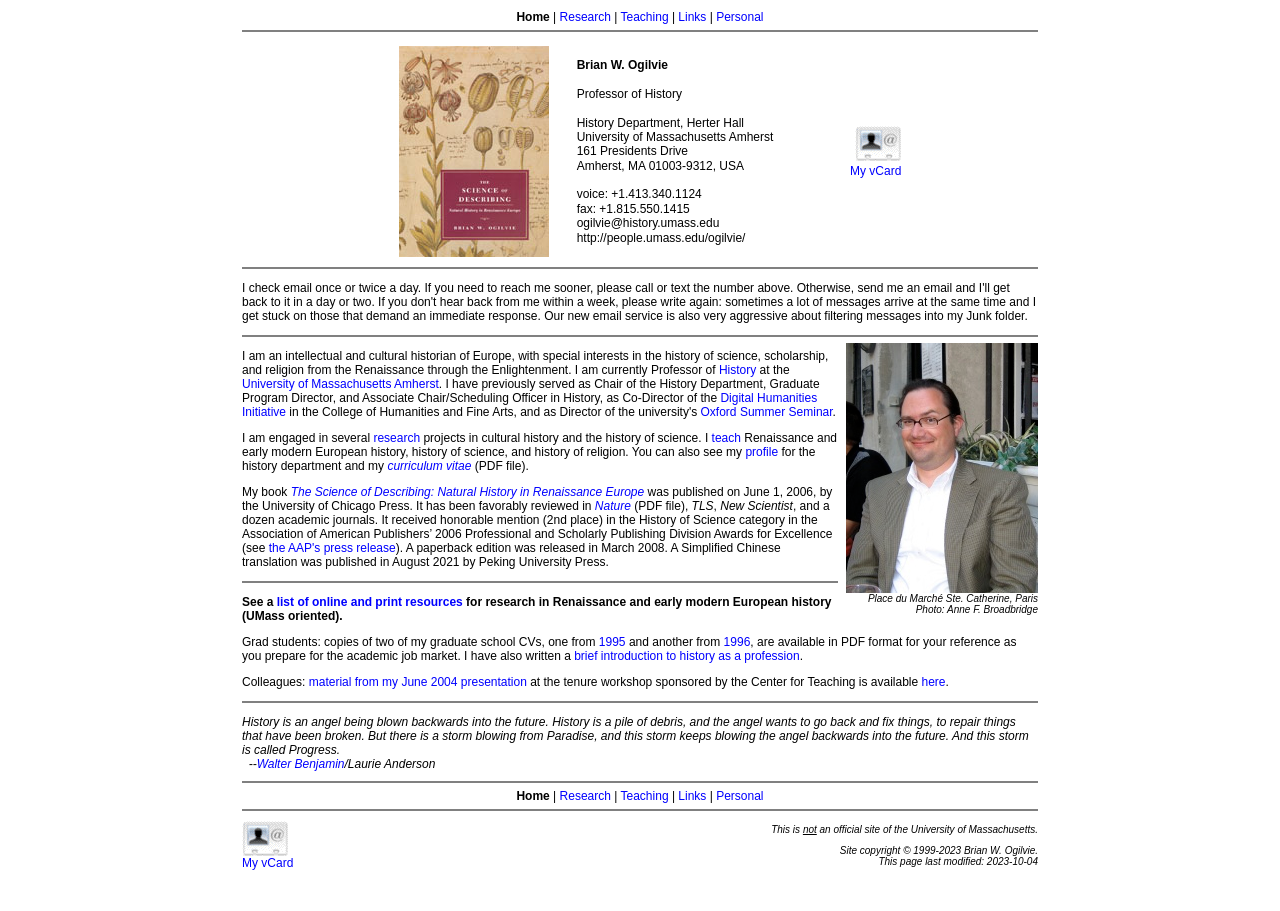What is the professor's current position?
Provide an in-depth and detailed answer to the question.

The professor's current position can be found in the main content area of the webpage, where it is mentioned in a paragraph describing the professor's background and experience. The position is also mentioned in the links and text descriptions throughout the page.